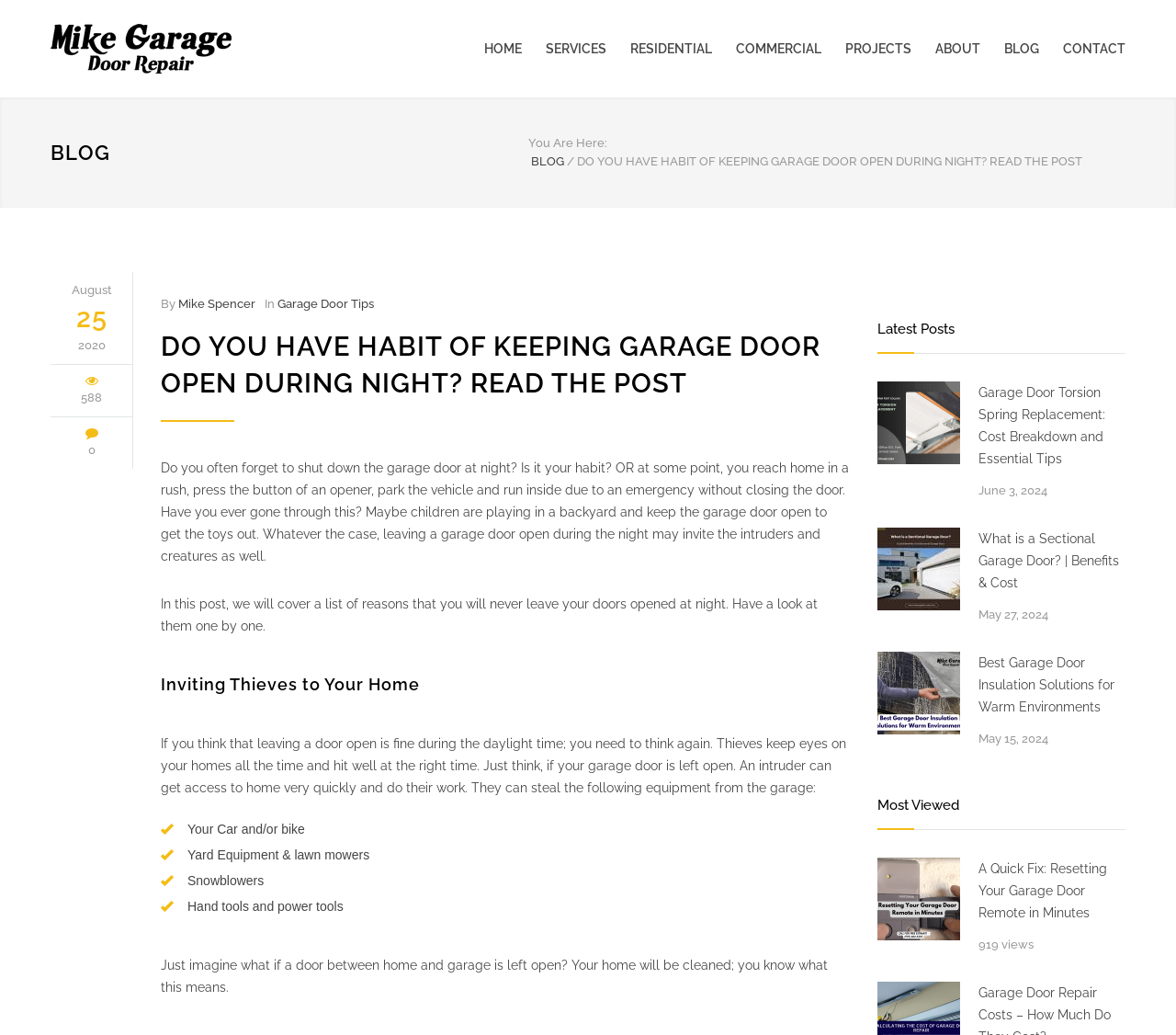Please find the bounding box coordinates of the element that needs to be clicked to perform the following instruction: "Click on Utilities link". The bounding box coordinates should be four float numbers between 0 and 1, represented as [left, top, right, bottom].

None